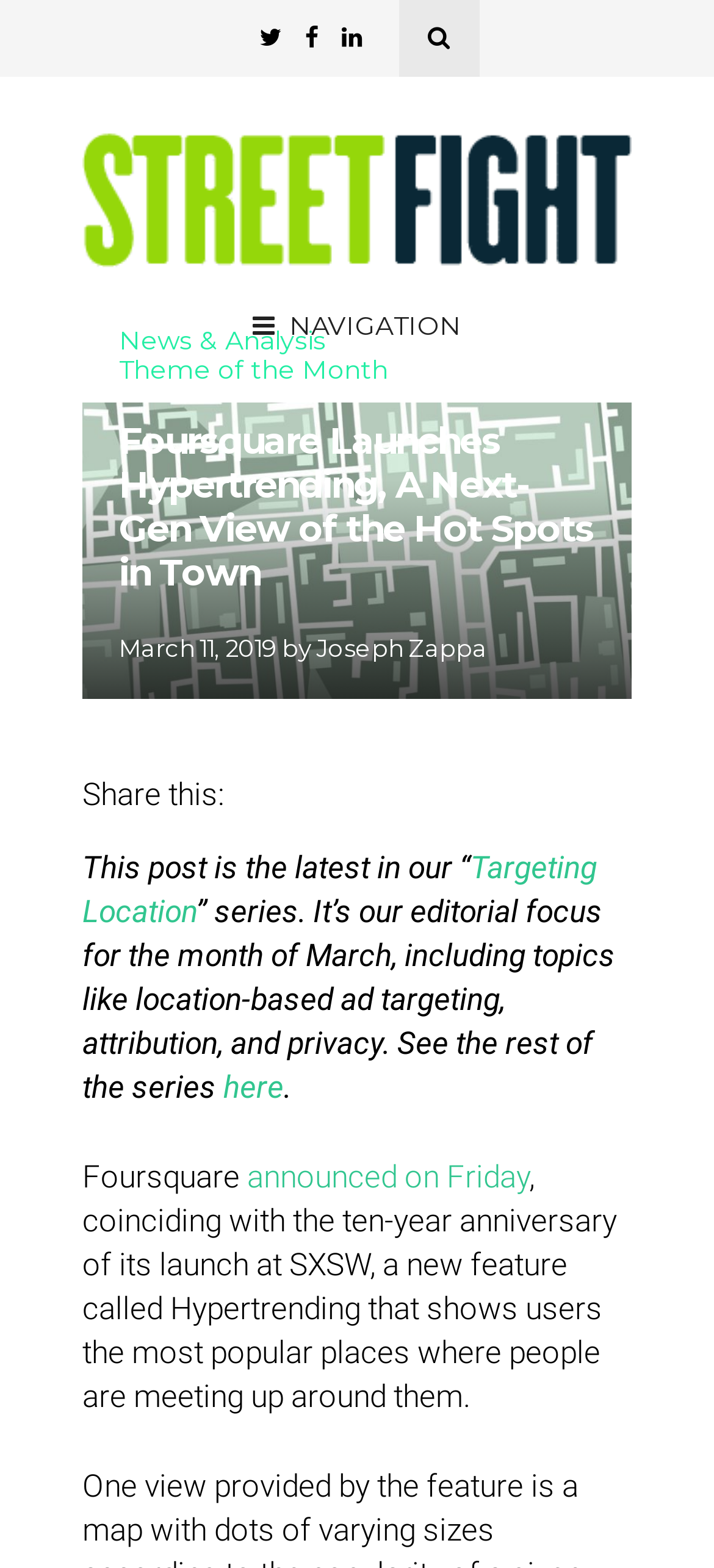Specify the bounding box coordinates of the element's region that should be clicked to achieve the following instruction: "View the rest of the series". The bounding box coordinates consist of four float numbers between 0 and 1, in the format [left, top, right, bottom].

[0.313, 0.682, 0.397, 0.705]